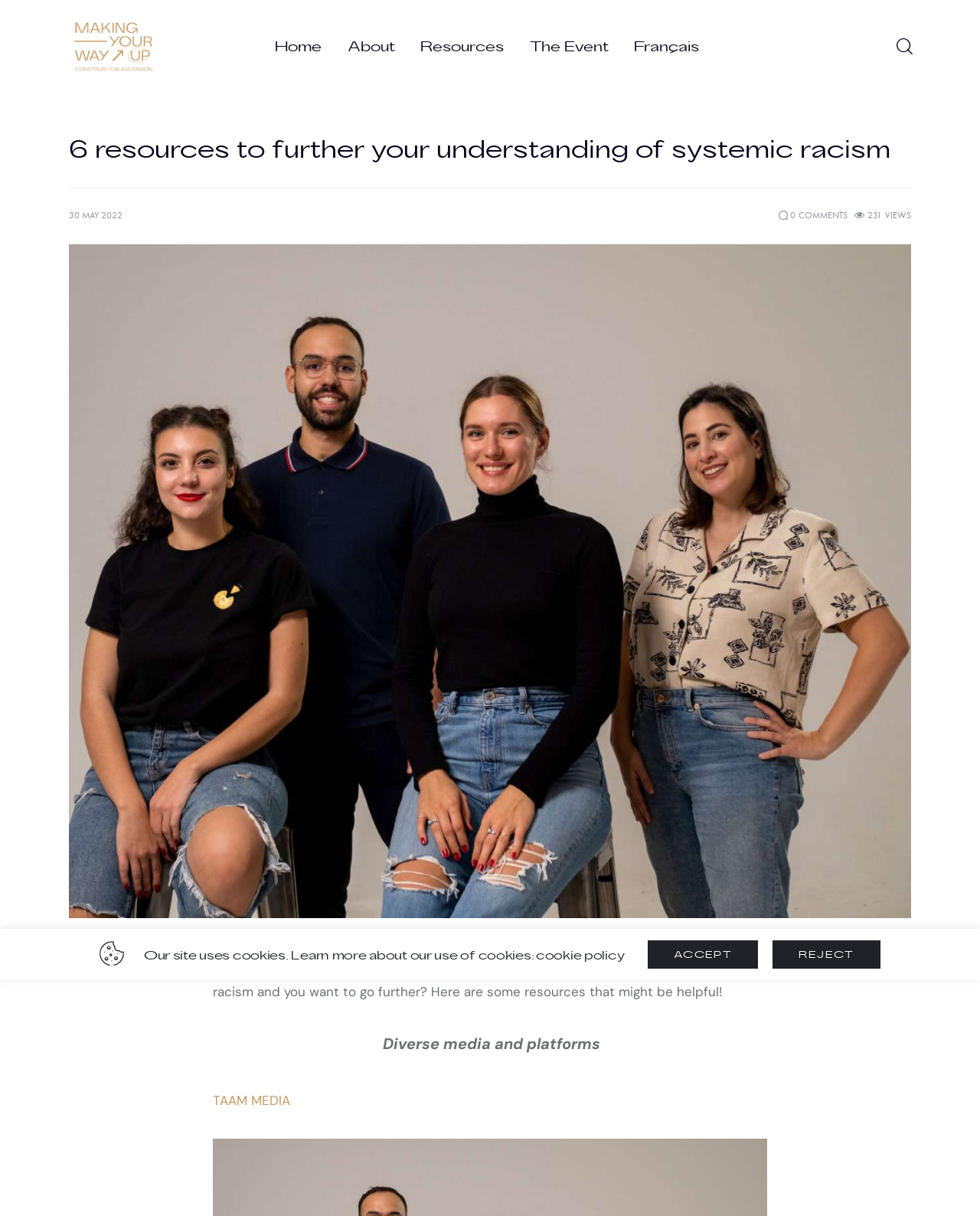From the webpage screenshot, identify the region described by ACCEPT. Provide the bounding box coordinates as (top-left x, top-left y, bottom-right x, bottom-right y), with each value being a floating point number between 0 and 1.

[0.661, 0.773, 0.773, 0.797]